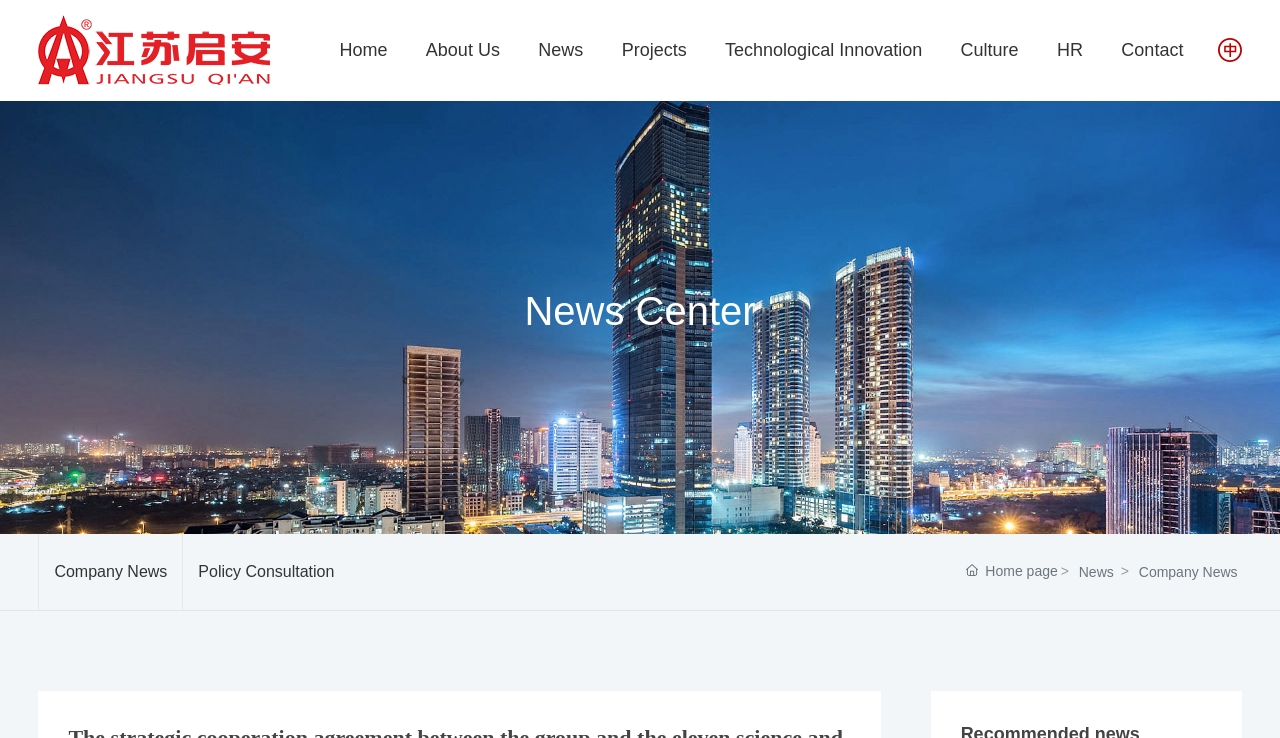Please identify the bounding box coordinates for the region that you need to click to follow this instruction: "Click on the 'Home' link".

[0.265, 0.0, 0.303, 0.136]